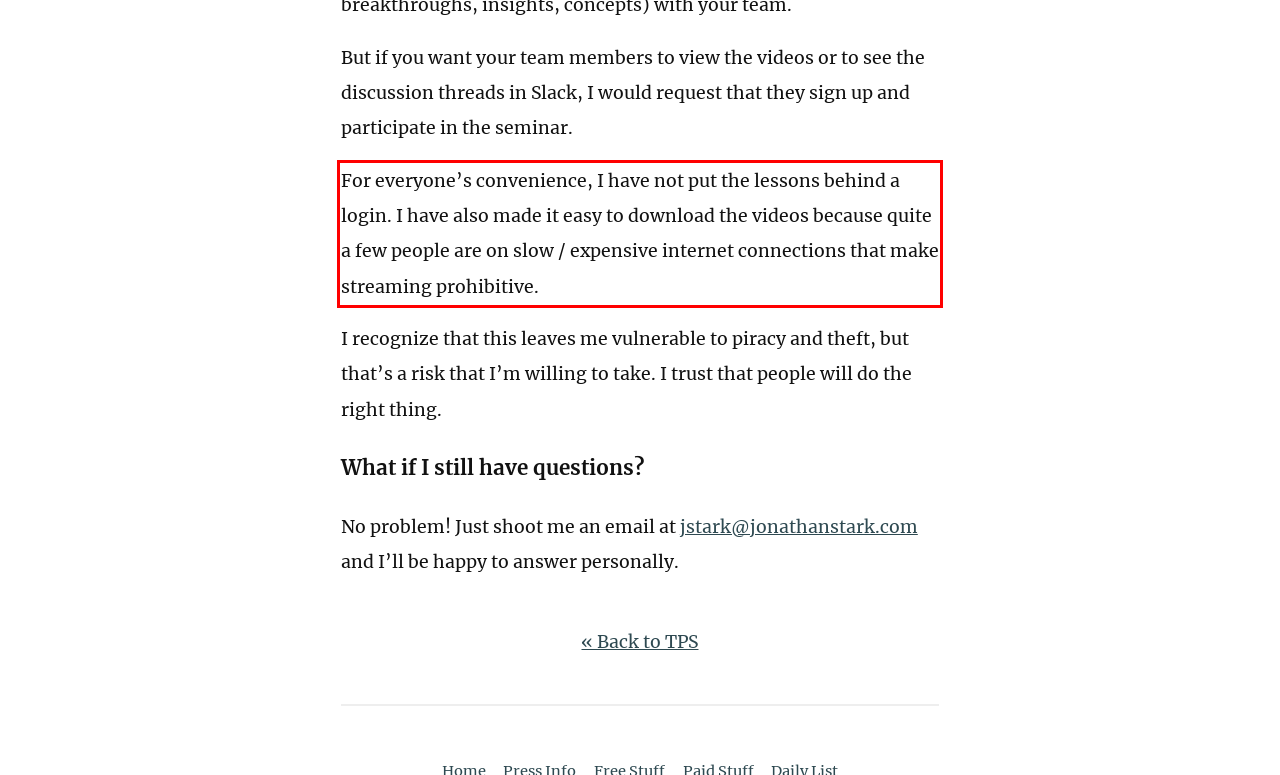Inspect the webpage screenshot that has a red bounding box and use OCR technology to read and display the text inside the red bounding box.

For everyone’s convenience, I have not put the lessons behind a login. I have also made it easy to download the videos because quite a few people are on slow / expensive internet connections that make streaming prohibitive.